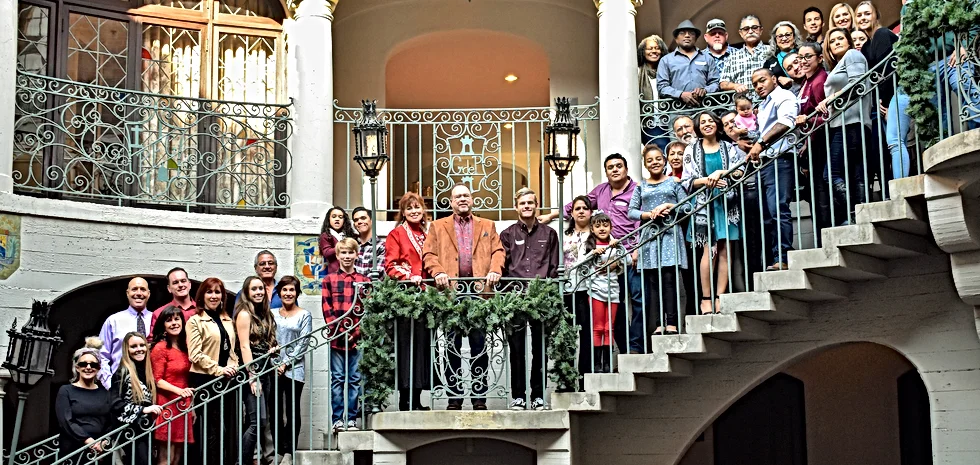Paint a vivid picture of the image with your description.

The image captures a large, cheerful gathering of family and friends in a beautifully designed indoor space with ornate architectural details. The group is positioned on a gracefully curved staircase adorned with lush greenery and elegant railing, creating a festive atmosphere. People of various ages, from children to adults, are present, showcasing a diverse and joyful assembly. The background features large windows letting in warm light, enhancing the inviting ambiance. This moment reflects a celebration or reunion, emphasizing togetherness and community among the participants, likely tied to the rich history of the Contera Construction Corporation, which has been a family-owned business for over 40 years.